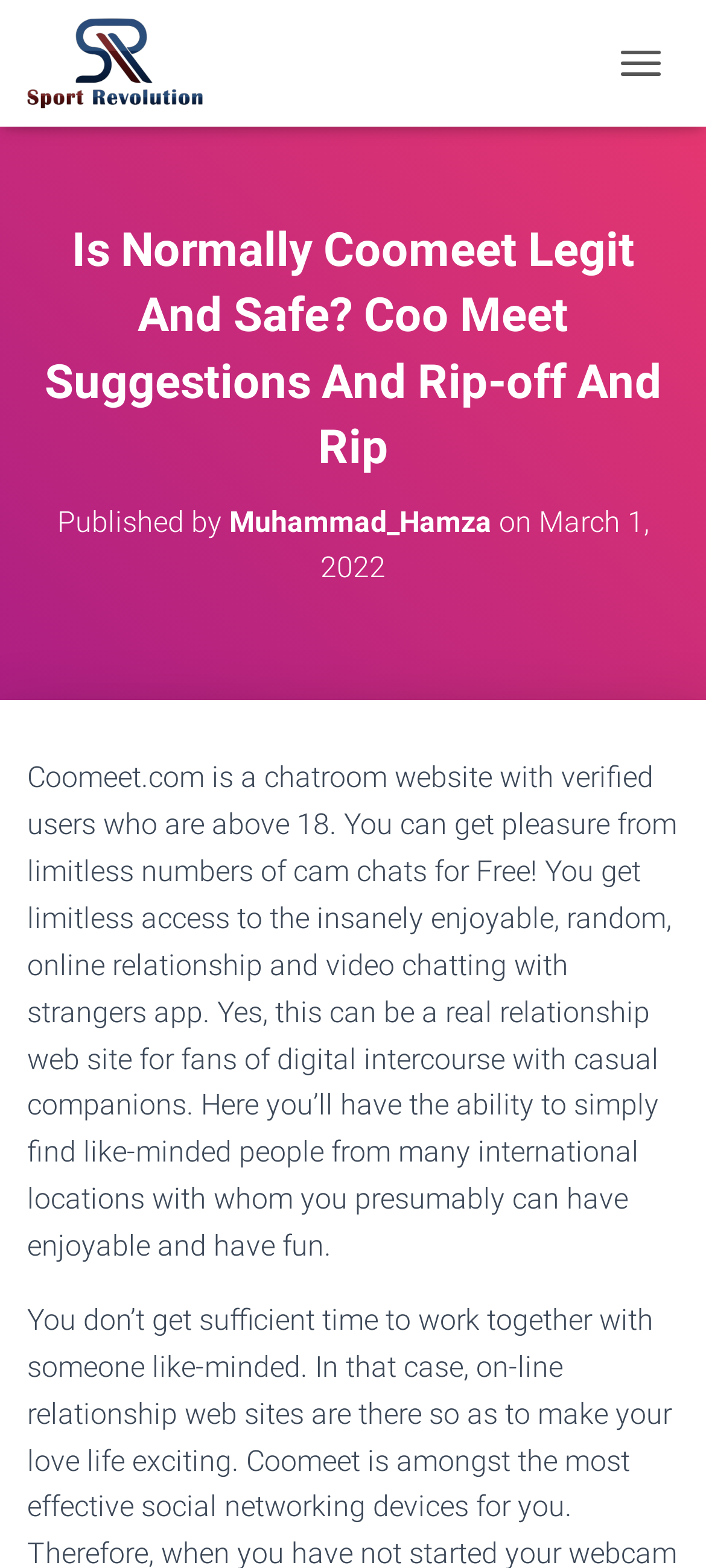Answer the question below in one word or phrase:
What is the purpose of Coomeet.com?

Online dating and video chatting